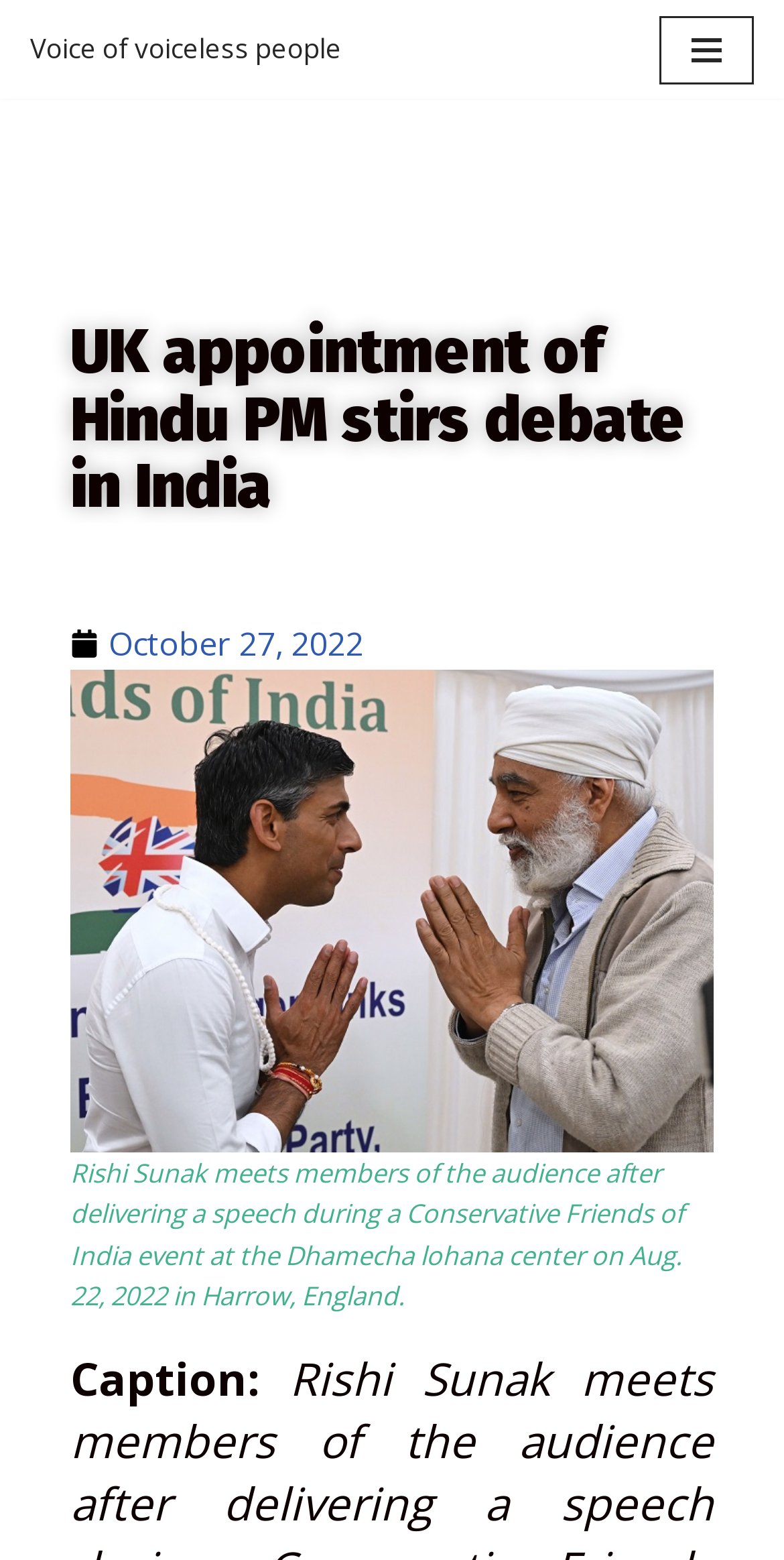Determine the bounding box for the HTML element described here: "October 27, 2022". The coordinates should be given as [left, top, right, bottom] with each number being a float between 0 and 1.

[0.09, 0.397, 0.464, 0.43]